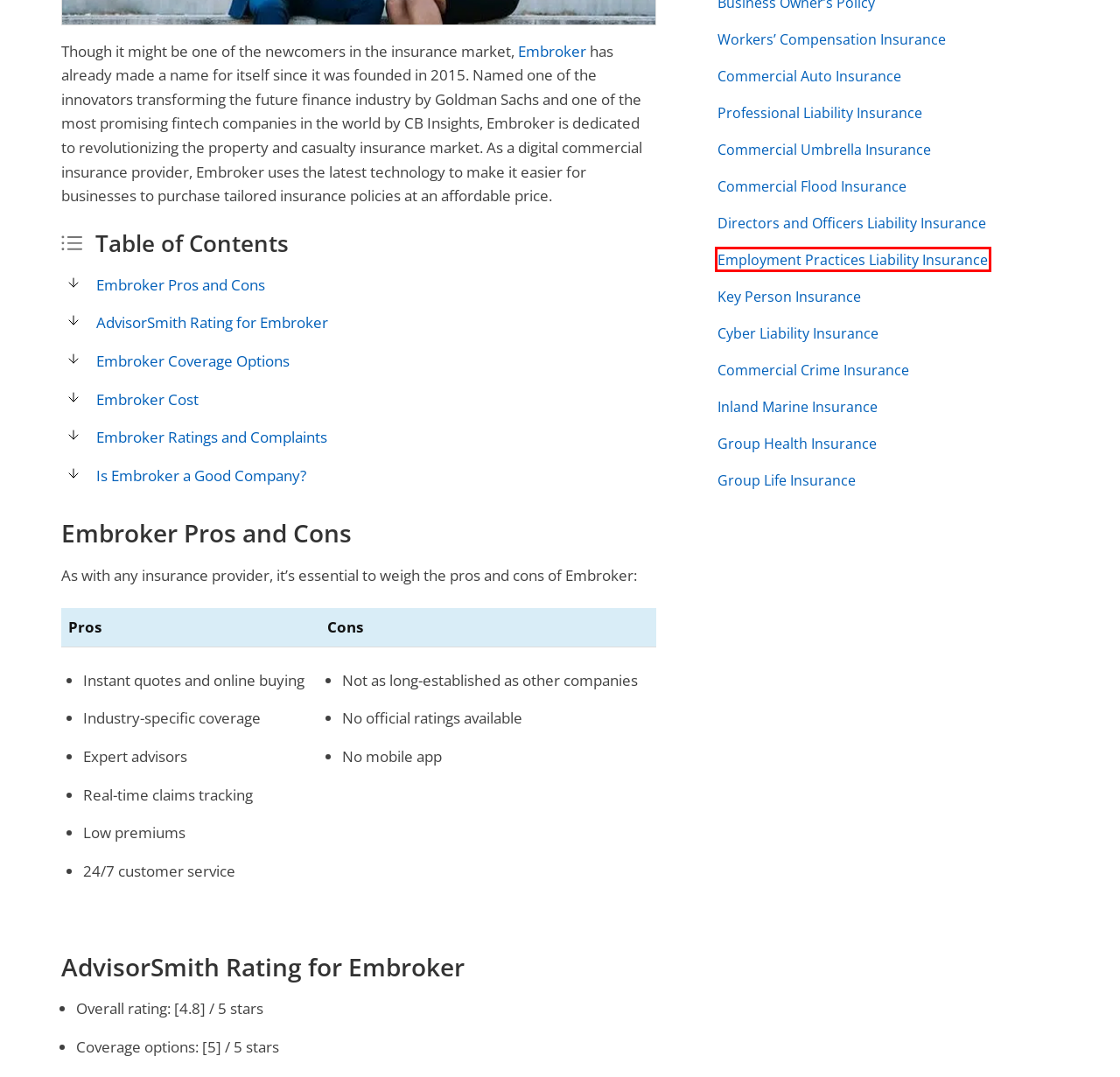Review the screenshot of a webpage that includes a red bounding box. Choose the most suitable webpage description that matches the new webpage after clicking the element within the red bounding box. Here are the candidates:
A. Inland Marine Insurance: Coverage & Quotes | AdvisorSmith
B. Embroker – Business Insurance, Technology & Expertise
C. Workers’ Compensation Insurance for Small Businesses | AdvisorSmith
D. Commercial Umbrella Insurance: Cost, Quotes & Coverage | AdvisorSmith
E. Group Life Insurance for Small Businesses: Coverage & Quotes | AdvisorSmith
F. Employment Practices Liability Insurance (EPLI): Coverage & Quotes | AdvisorSmith
G. Key Person Insurance: Coverage, Types, & Quotes | AdvisorSmith
H. Directors & Officers Insurance: Cost, Coverage & Quotes | AdvisorSmith

F